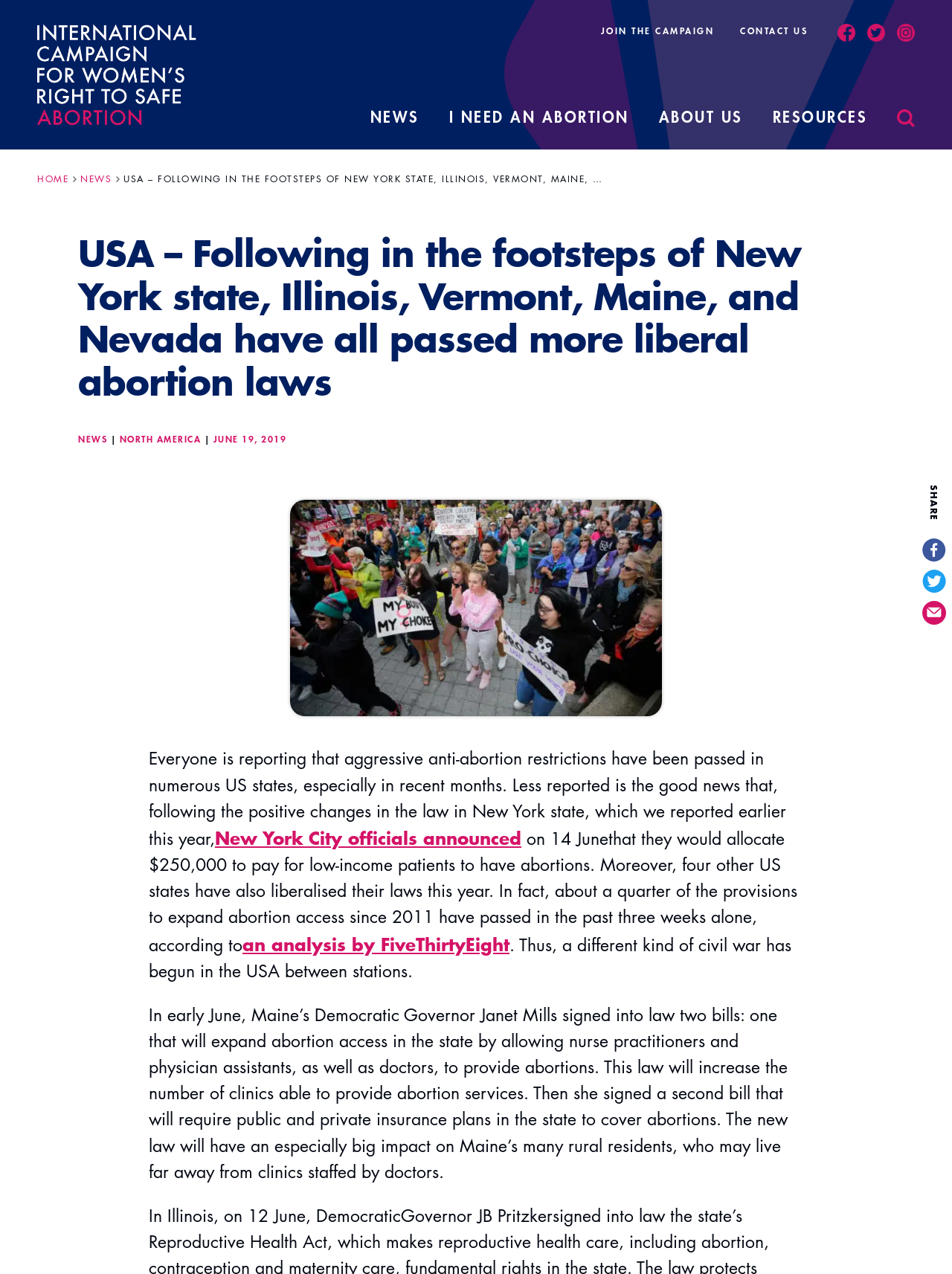Locate and provide the bounding box coordinates for the HTML element that matches this description: "an analysis by FiveThirtyEight".

[0.255, 0.732, 0.535, 0.75]